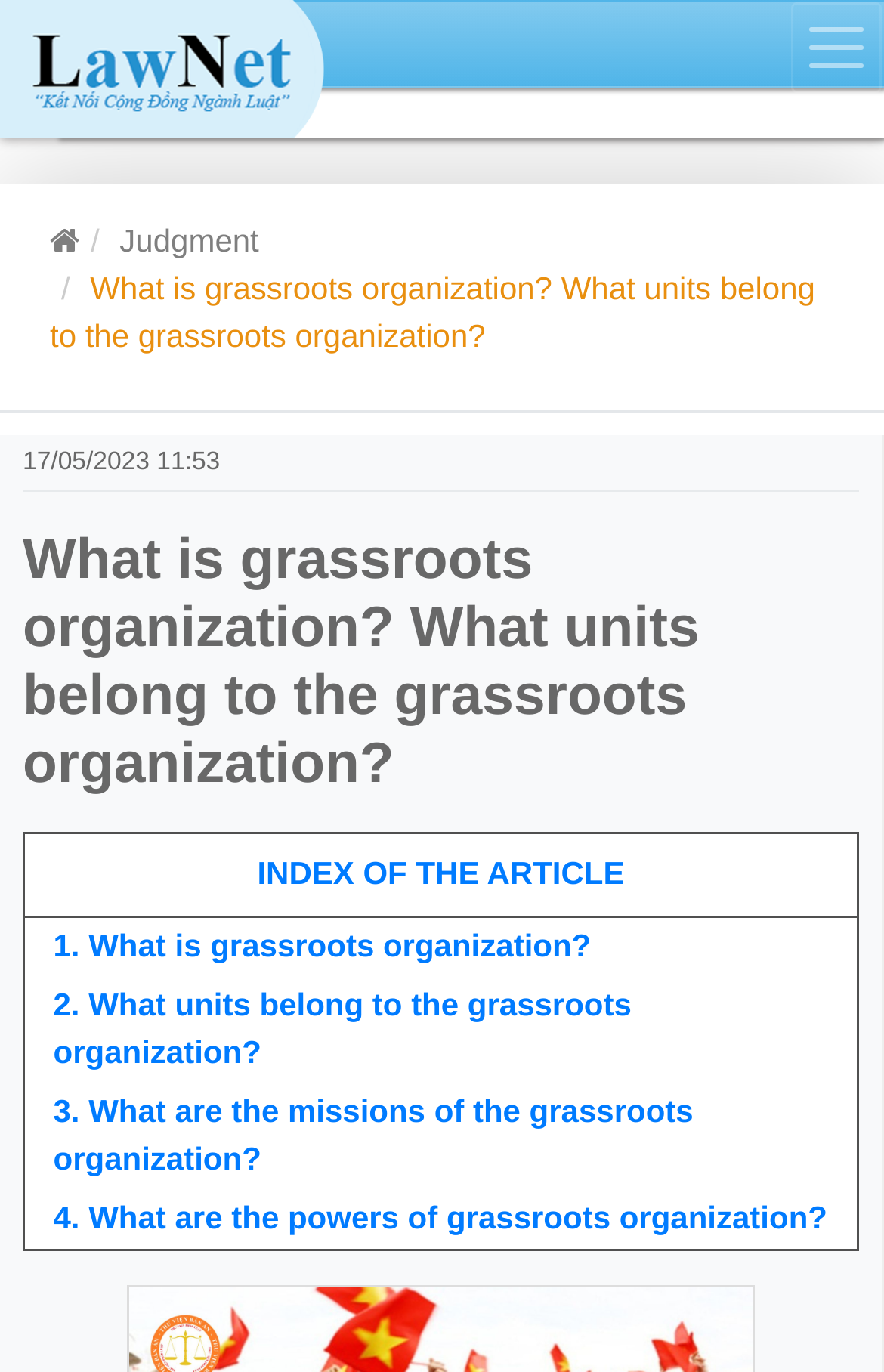Please provide a brief answer to the question using only one word or phrase: 
What is the orientation of the separator?

Horizontal